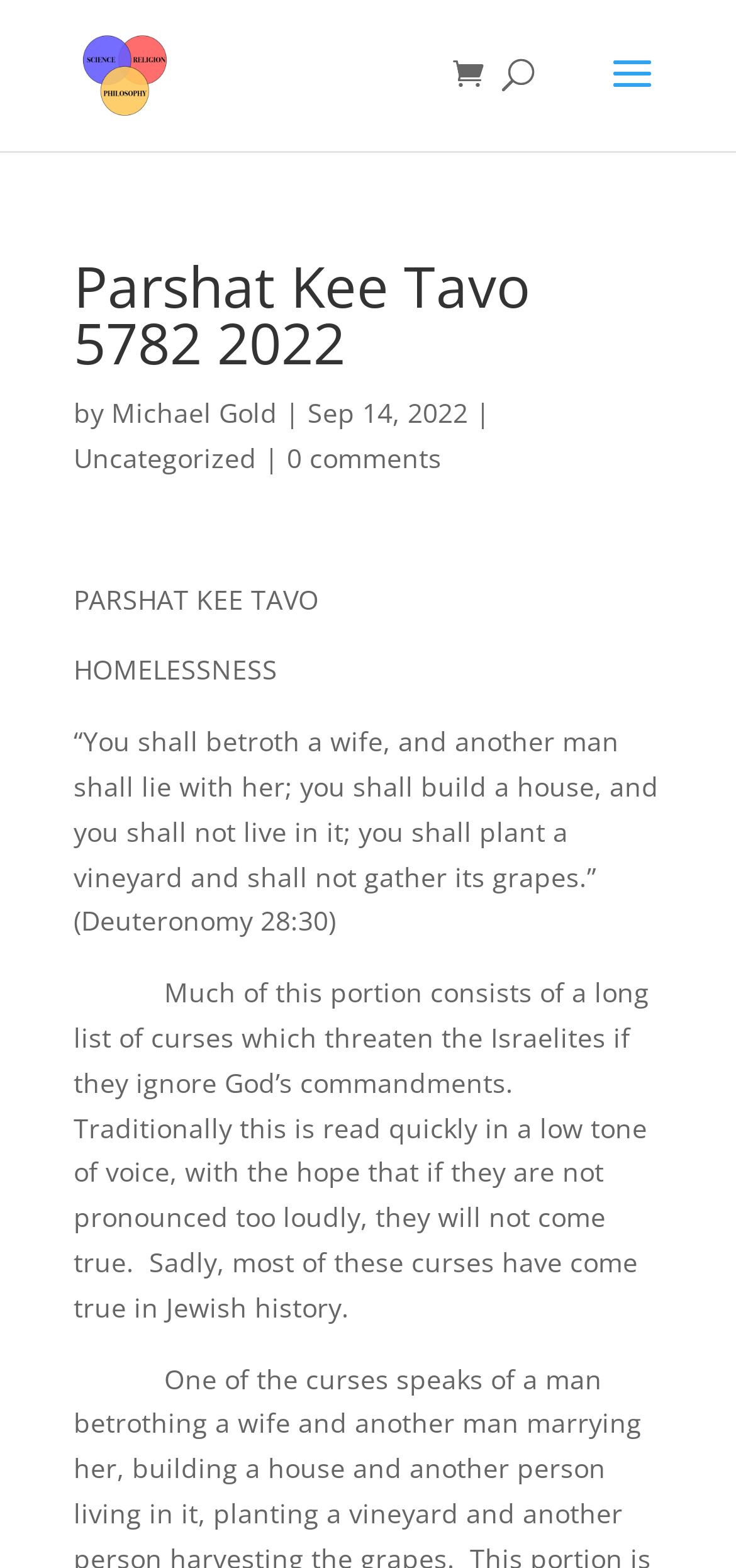Summarize the webpage with intricate details.

The webpage is about Parshat Kee Tavo, a weekly Torah portion, and its relation to homelessness. At the top left, there is a link to "Rabbi Michael Gold" accompanied by an image of the rabbi. On the top right, there is a link with a Hebrew character. Below the top section, there is a search bar that spans about half of the page width.

The main content of the page starts with a heading "Parshat Kee Tavo 5782 2022" followed by the author's name "by Michael Gold" and the date "Sep 14, 2022". Below this, there are two links: "Uncategorized" and "0 comments". 

The main article begins with a title "PARSHAT KEE TAVO" and a subtitle "HOMELESSNESS". The article starts with a quote from Deuteronomy 28:30, which is about the consequences of not following God's commandments. The text then explains that this portion of the Torah consists of a list of curses that have unfortunately come true in Jewish history.